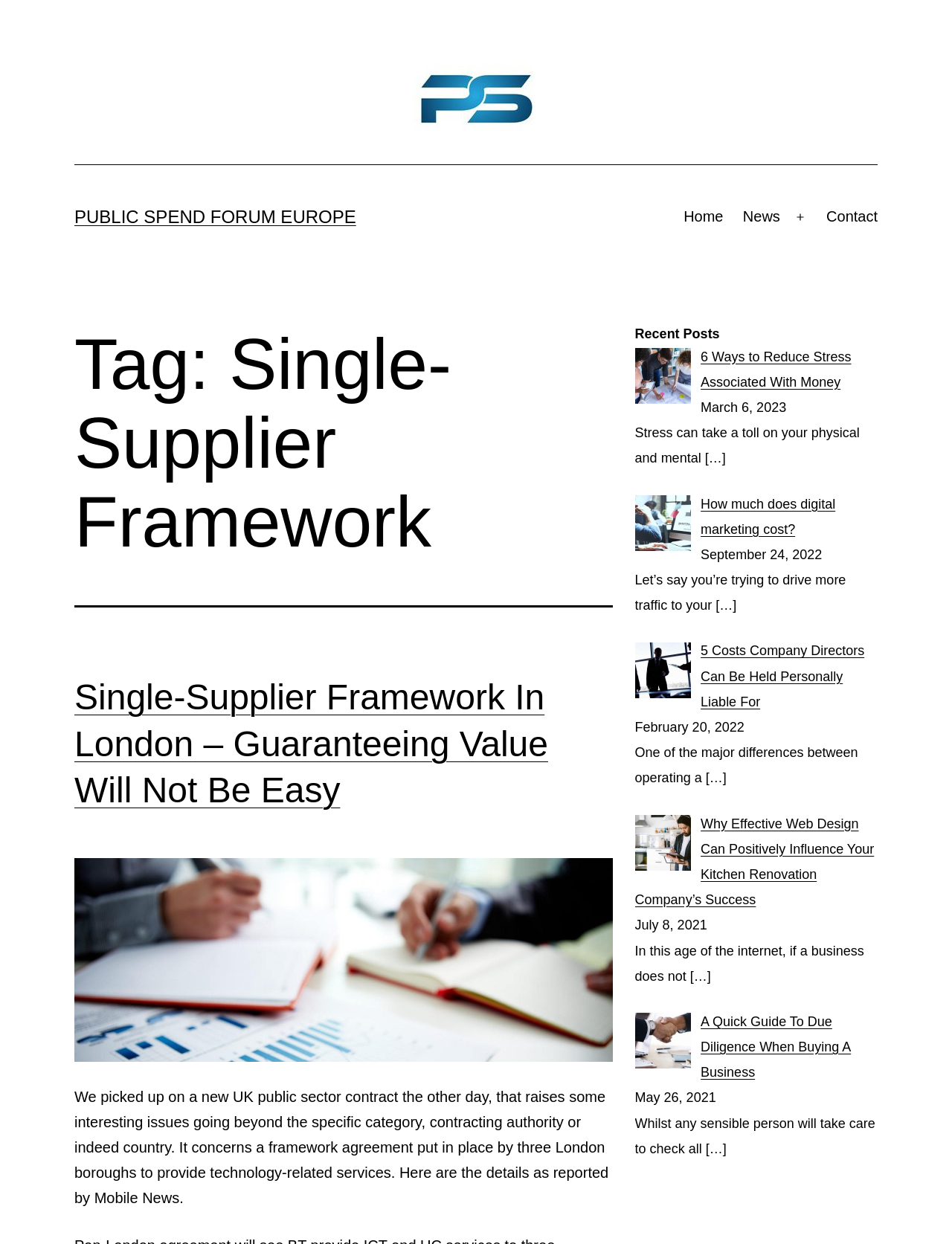Determine the bounding box coordinates for the element that should be clicked to follow this instruction: "View the recent post about 6 Ways to Reduce Stress Associated With Money". The coordinates should be given as four float numbers between 0 and 1, in the format [left, top, right, bottom].

[0.736, 0.281, 0.894, 0.313]